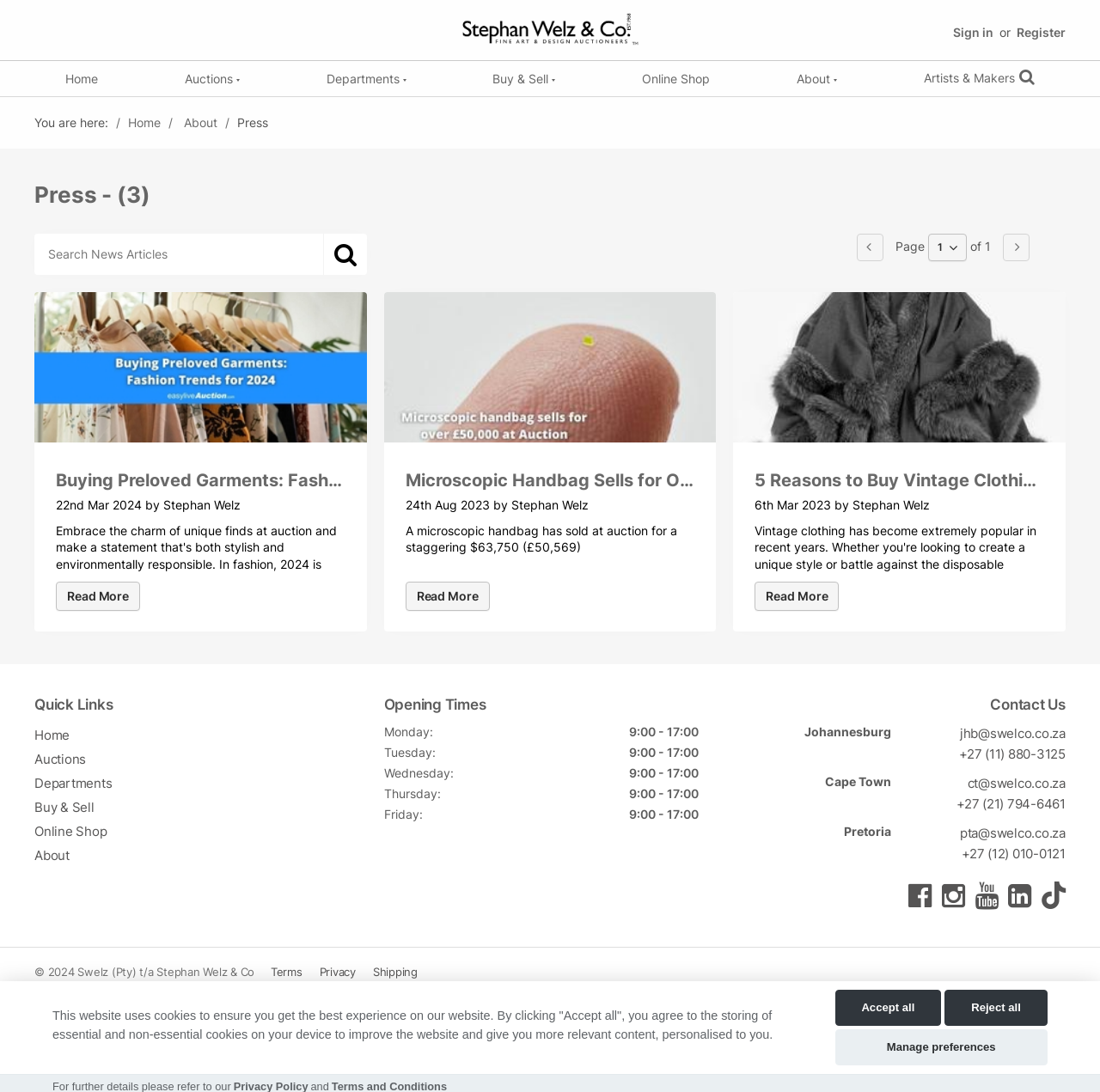Pinpoint the bounding box coordinates of the area that must be clicked to complete this instruction: "View auctions".

[0.129, 0.056, 0.257, 0.088]